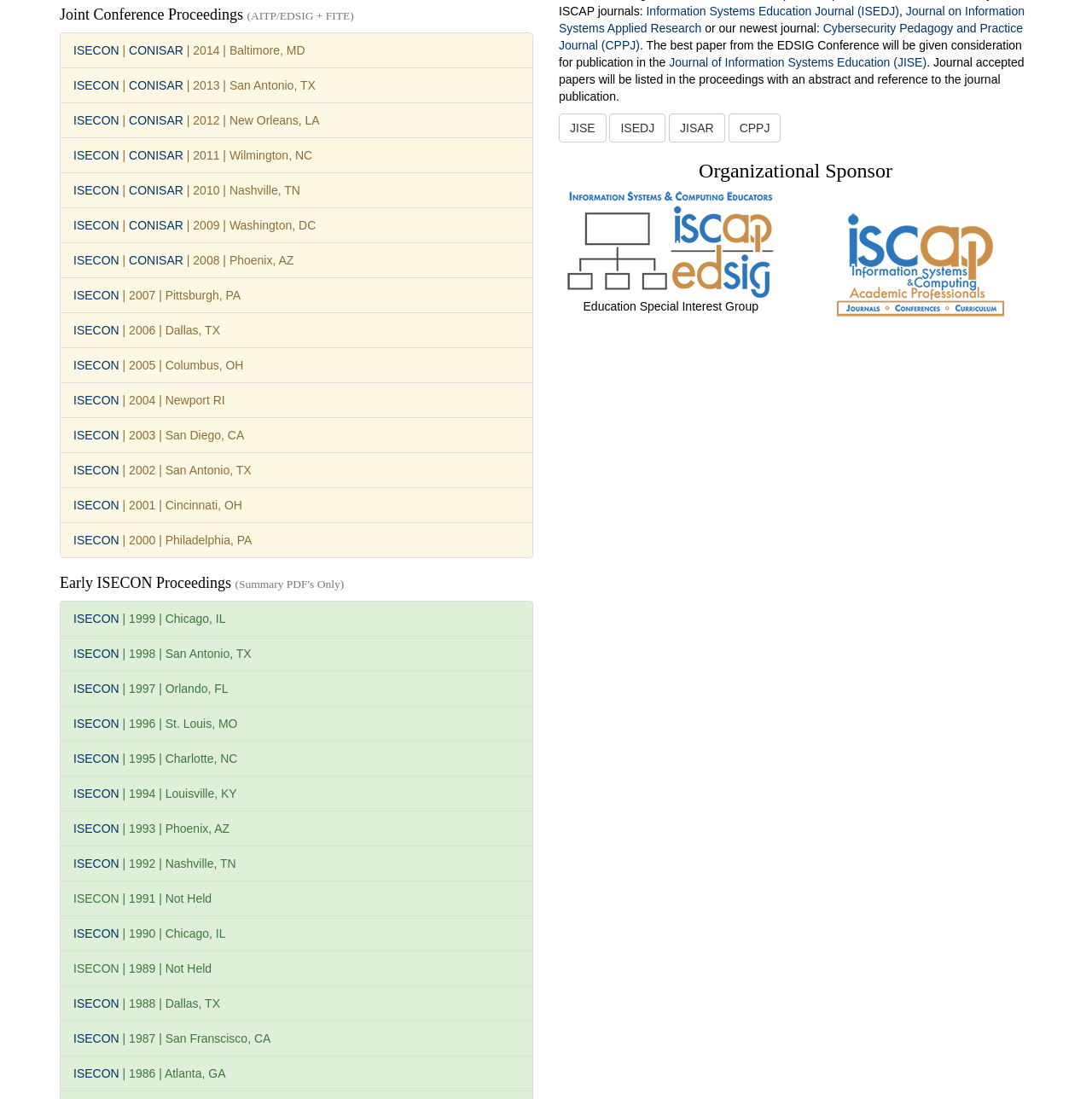Provide the bounding box coordinates for the UI element that is described as: "ISECON".

[0.067, 0.04, 0.109, 0.052]